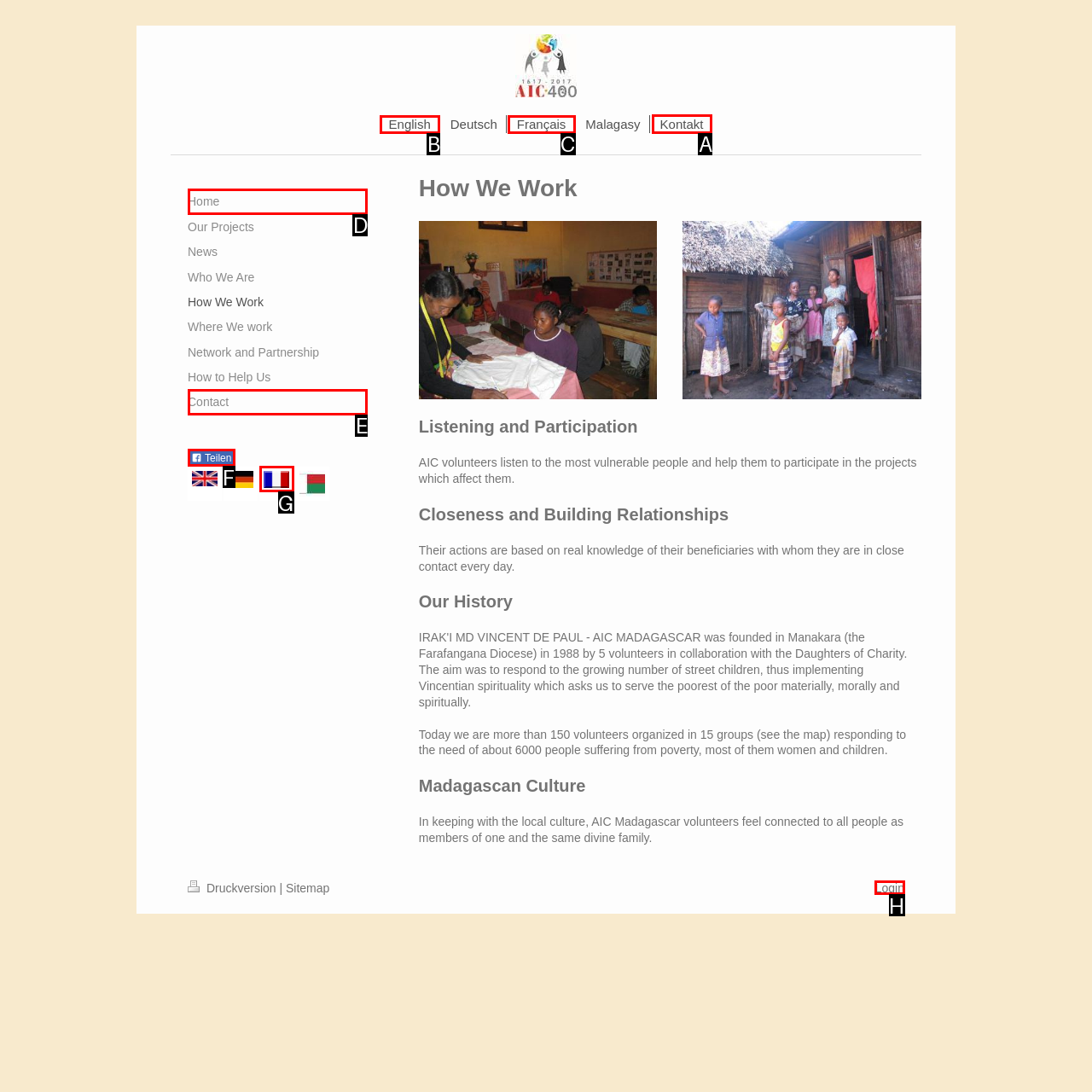Indicate the letter of the UI element that should be clicked to accomplish the task: Contact us. Answer with the letter only.

A